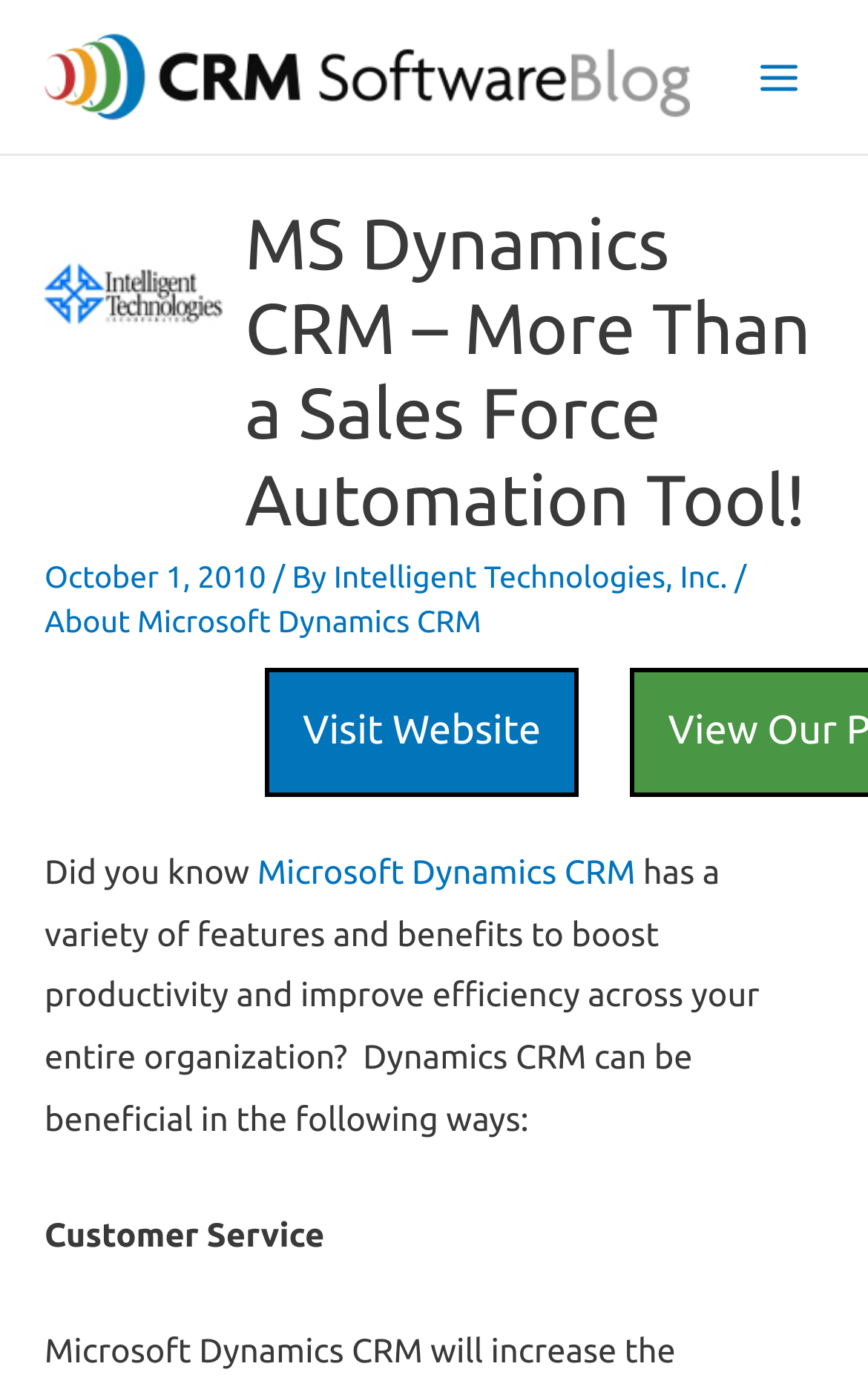What is the name of the blog?
From the image, respond using a single word or phrase.

CRM Software Blog